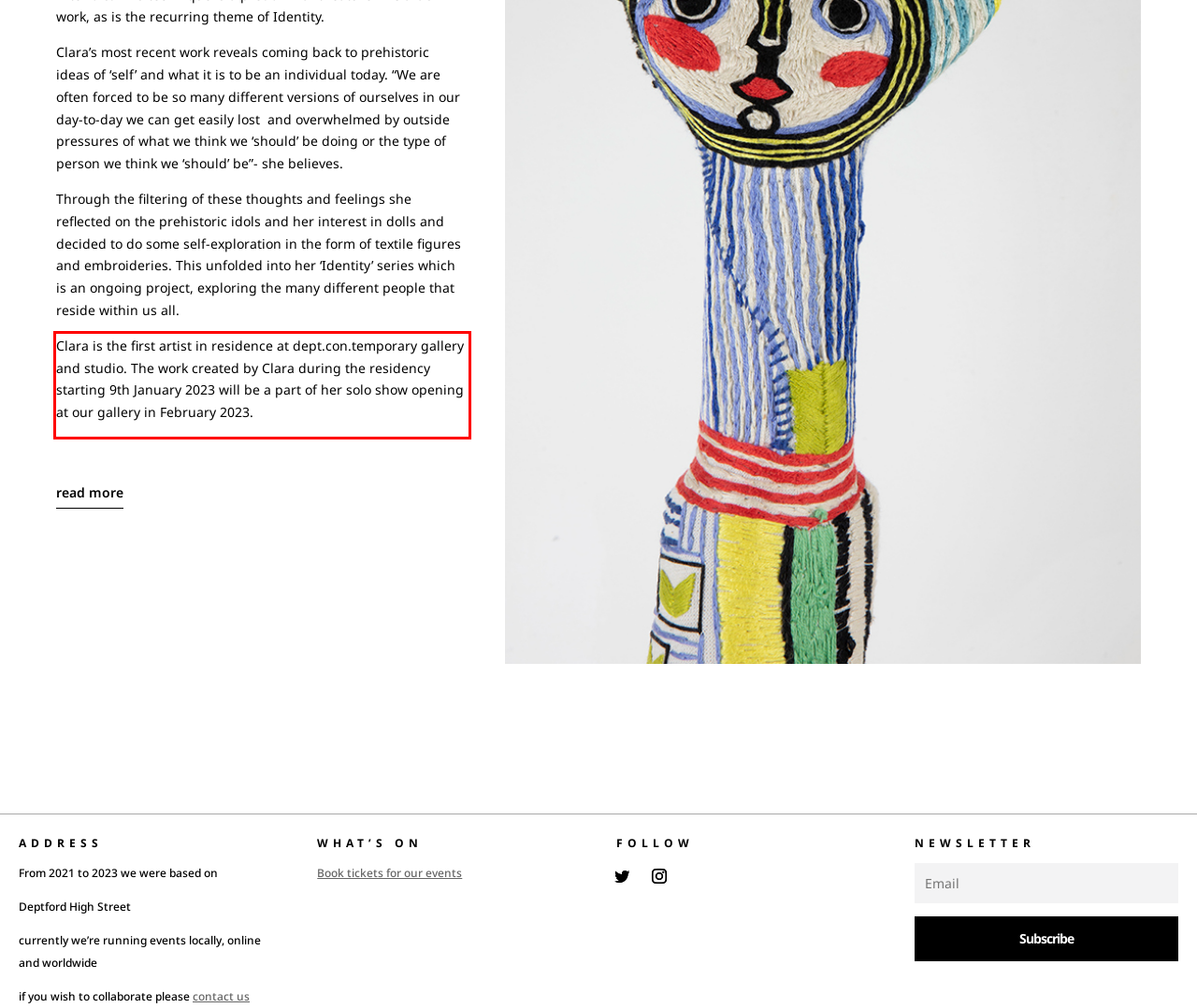Please extract the text content within the red bounding box on the webpage screenshot using OCR.

Clara is the first artist in residence at dept.con.temporary gallery and studio. The work created by Clara during the residency starting 9th January 2023 will be a part of her solo show opening at our gallery in February 2023.